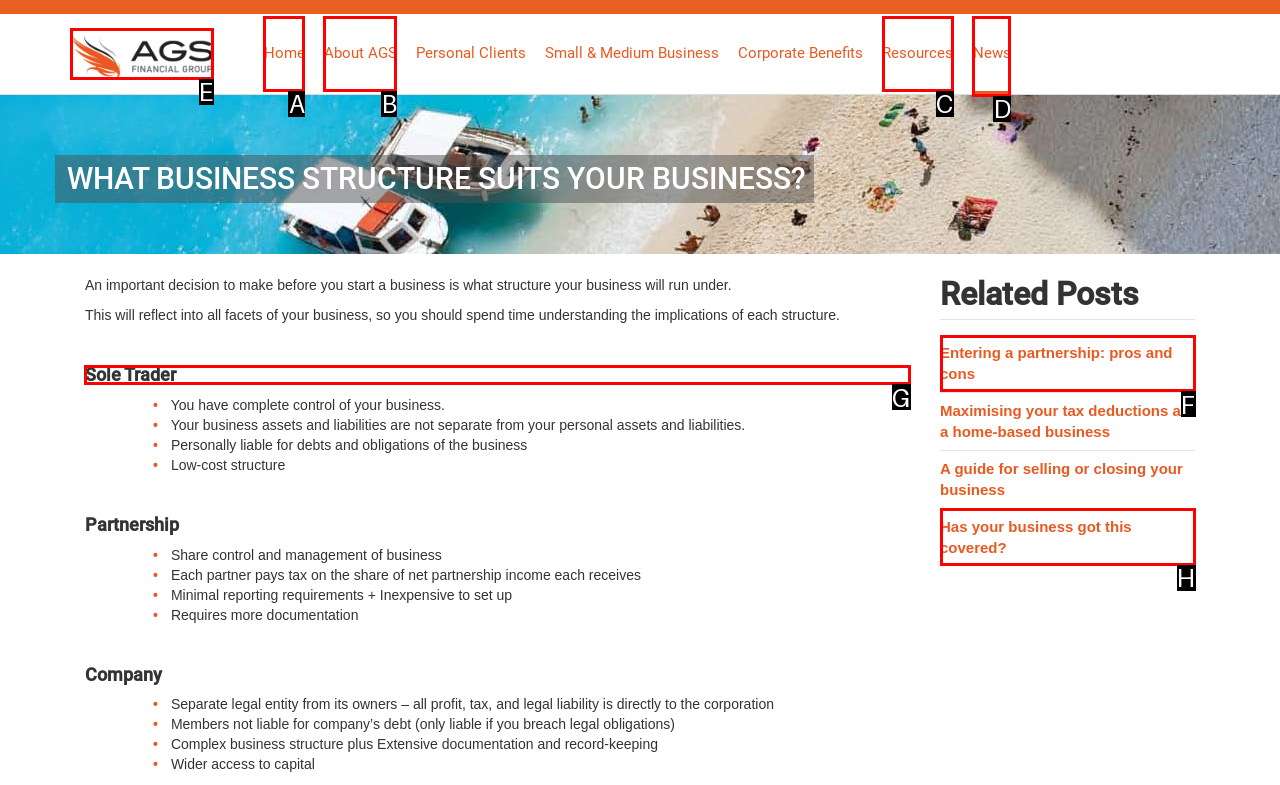Choose the HTML element that needs to be clicked for the given task: View Doug Mastriano's net worth Respond by giving the letter of the chosen option.

None